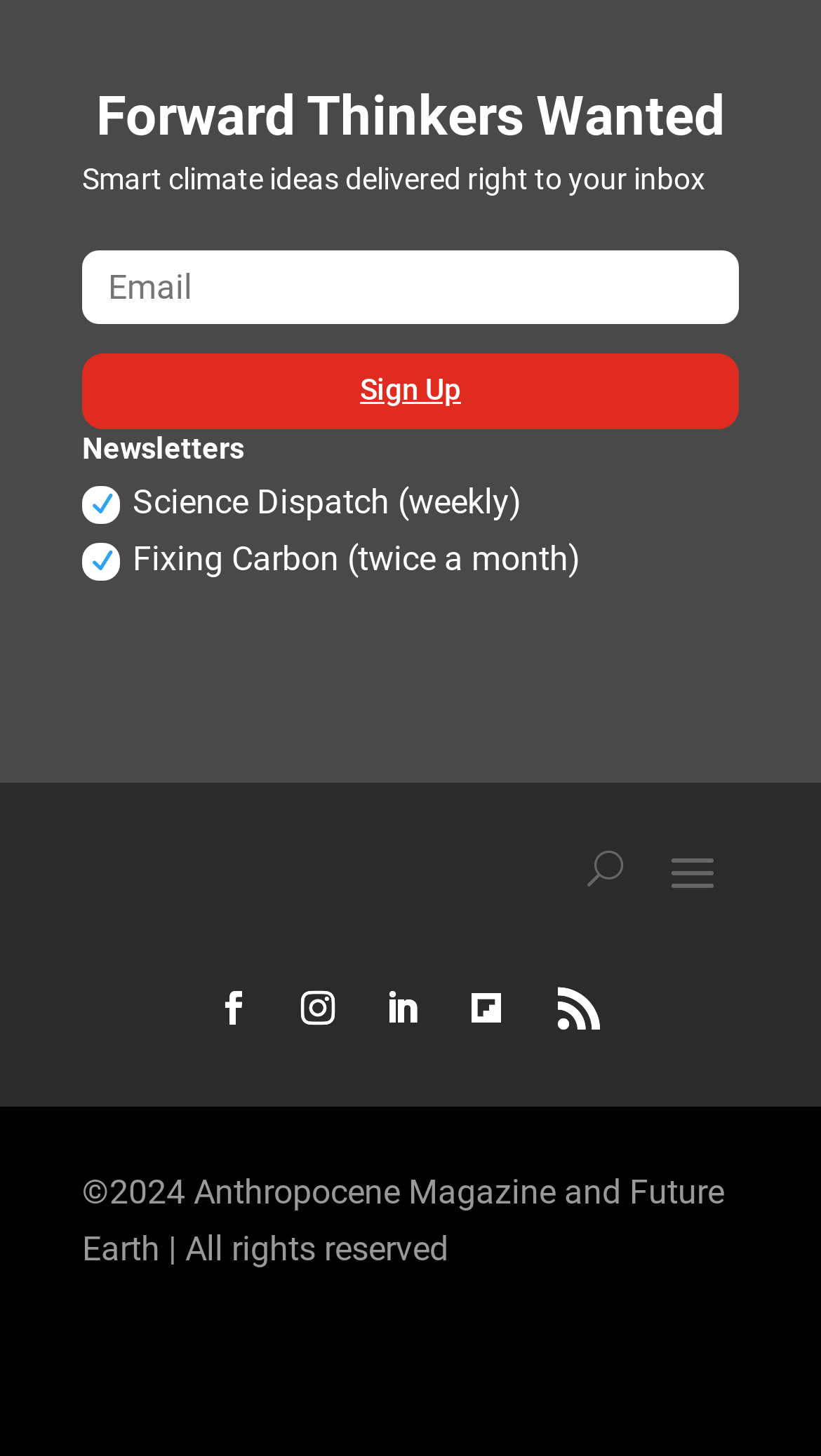Kindly determine the bounding box coordinates for the area that needs to be clicked to execute this instruction: "Click on Fixing Carbon newsletter".

[0.162, 0.371, 0.708, 0.398]